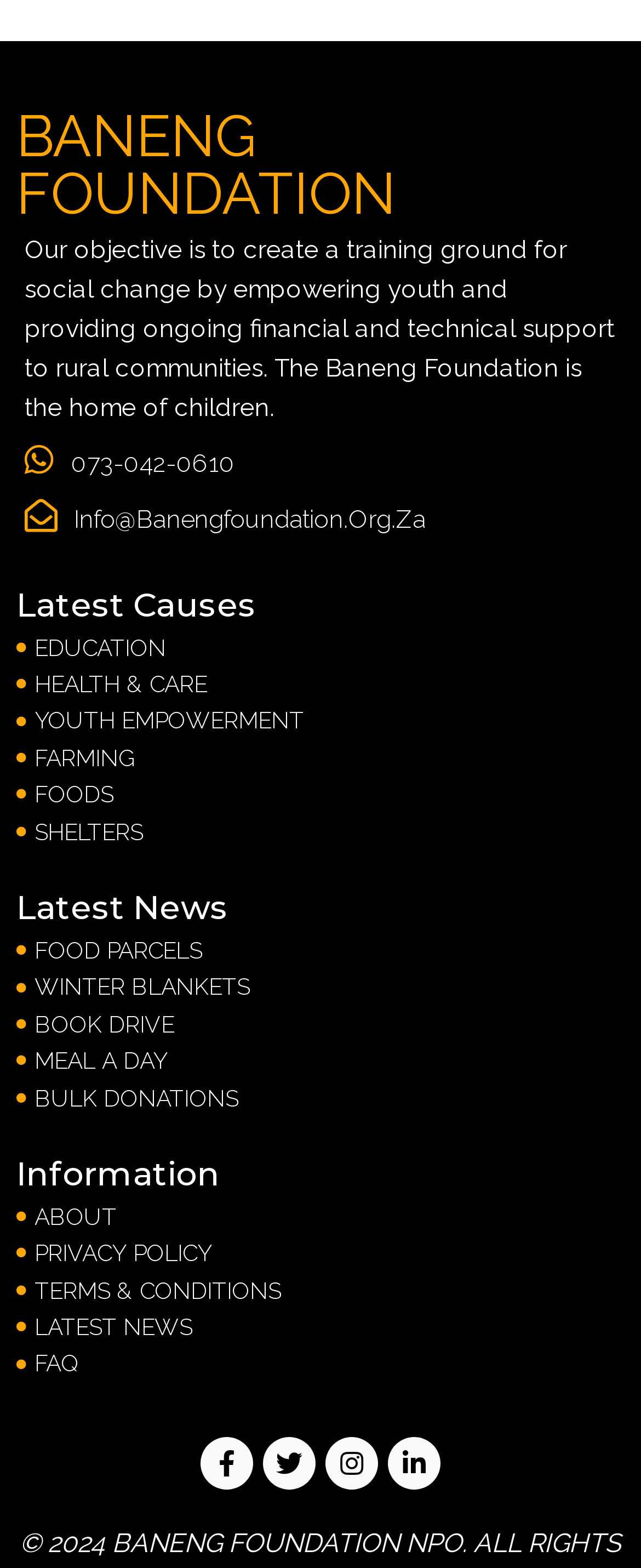Determine the coordinates of the bounding box for the clickable area needed to execute this instruction: "Visit the Baneng Foundation homepage".

[0.026, 0.068, 0.974, 0.141]